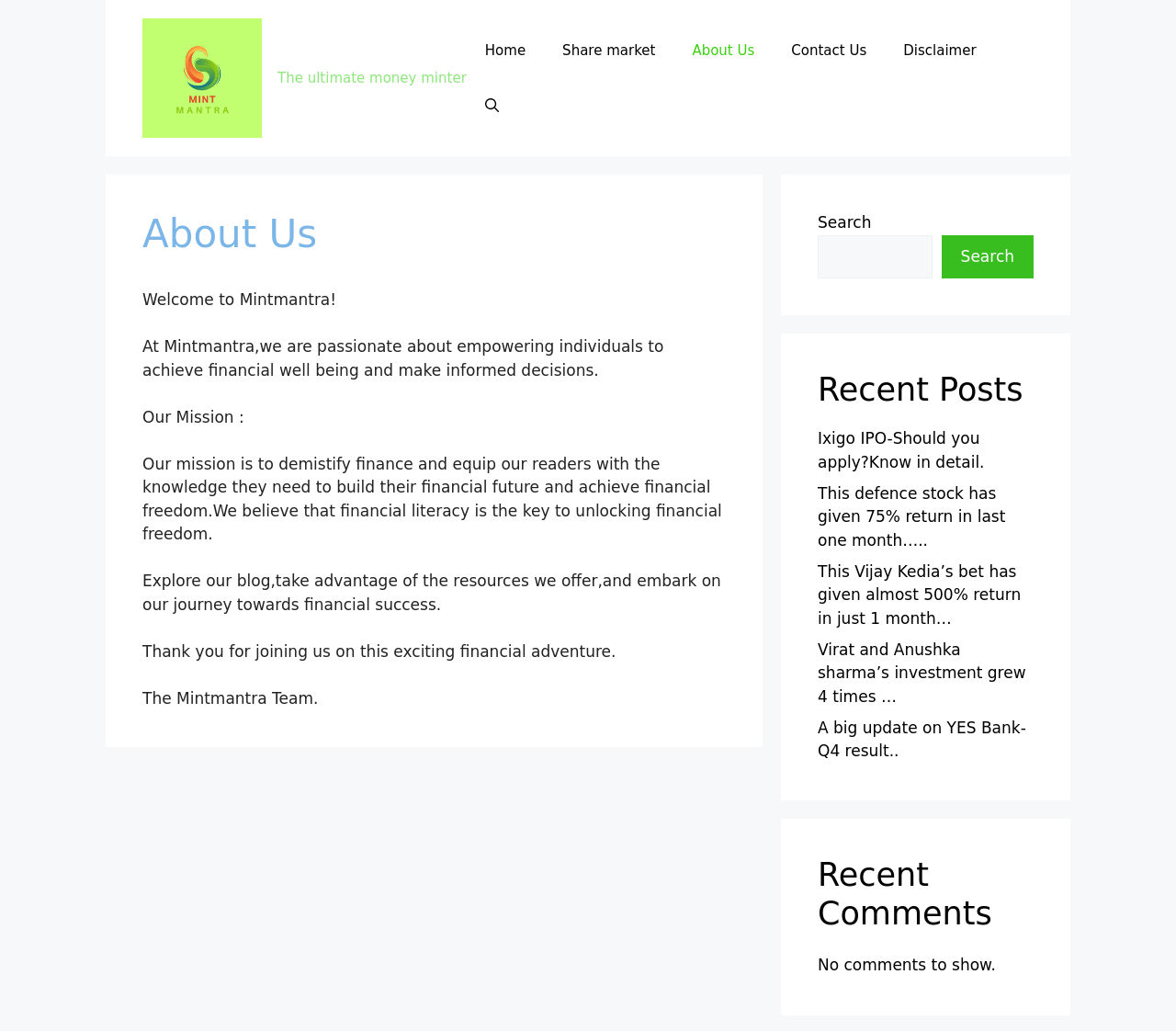Refer to the image and provide an in-depth answer to the question: 
What is the message displayed when there are no comments to show?

The message 'No comments to show' is displayed in the 'Recent Comments' section when there are no comments to display, indicating that there are no comments available to show.